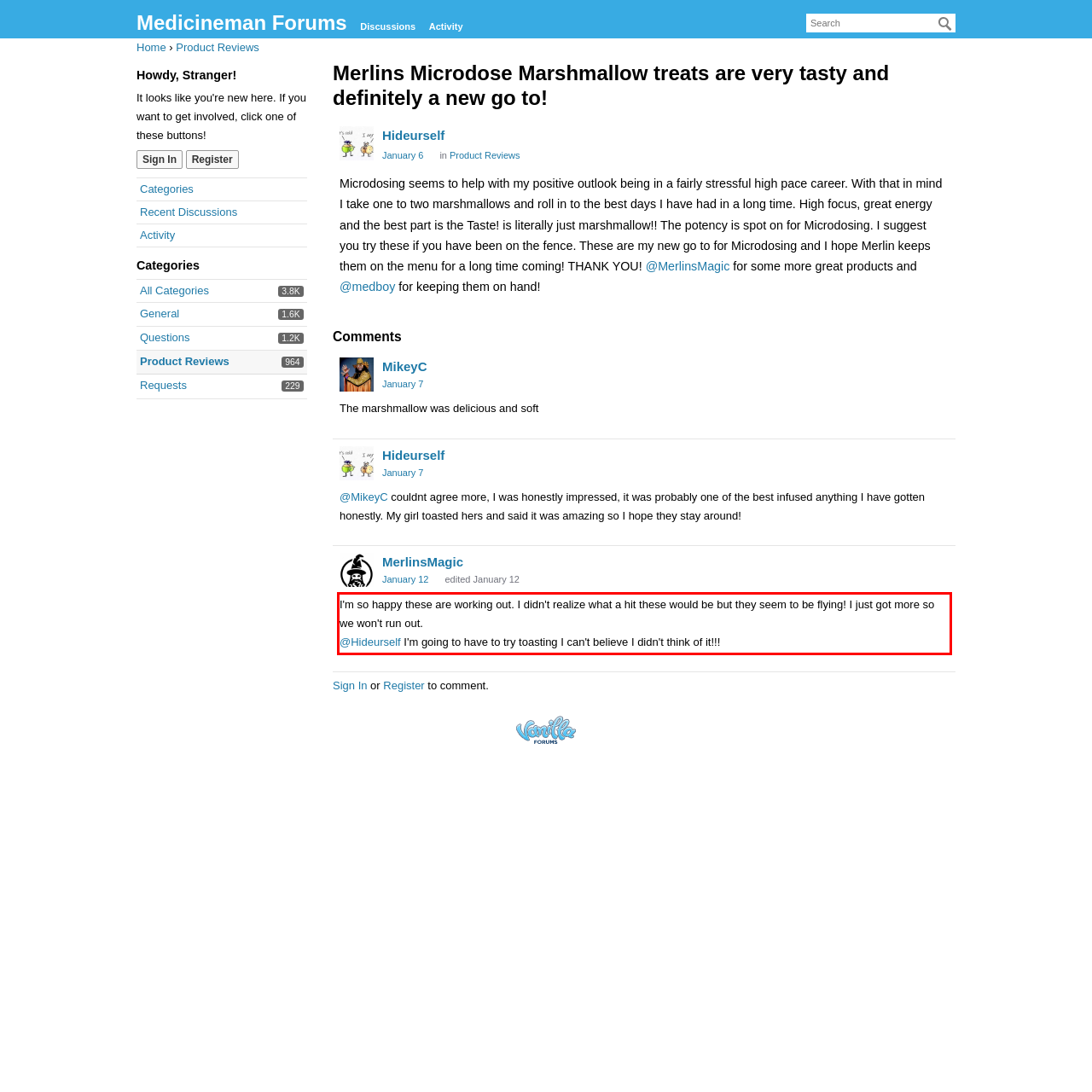Given a screenshot of a webpage with a red bounding box, please identify and retrieve the text inside the red rectangle.

I'm so happy these are working out. I didn't realize what a hit these would be but they seem to be flying! I just got more so we won't run out. @Hideurself I'm going to have to try toasting I can't believe I didn't think of it!!!